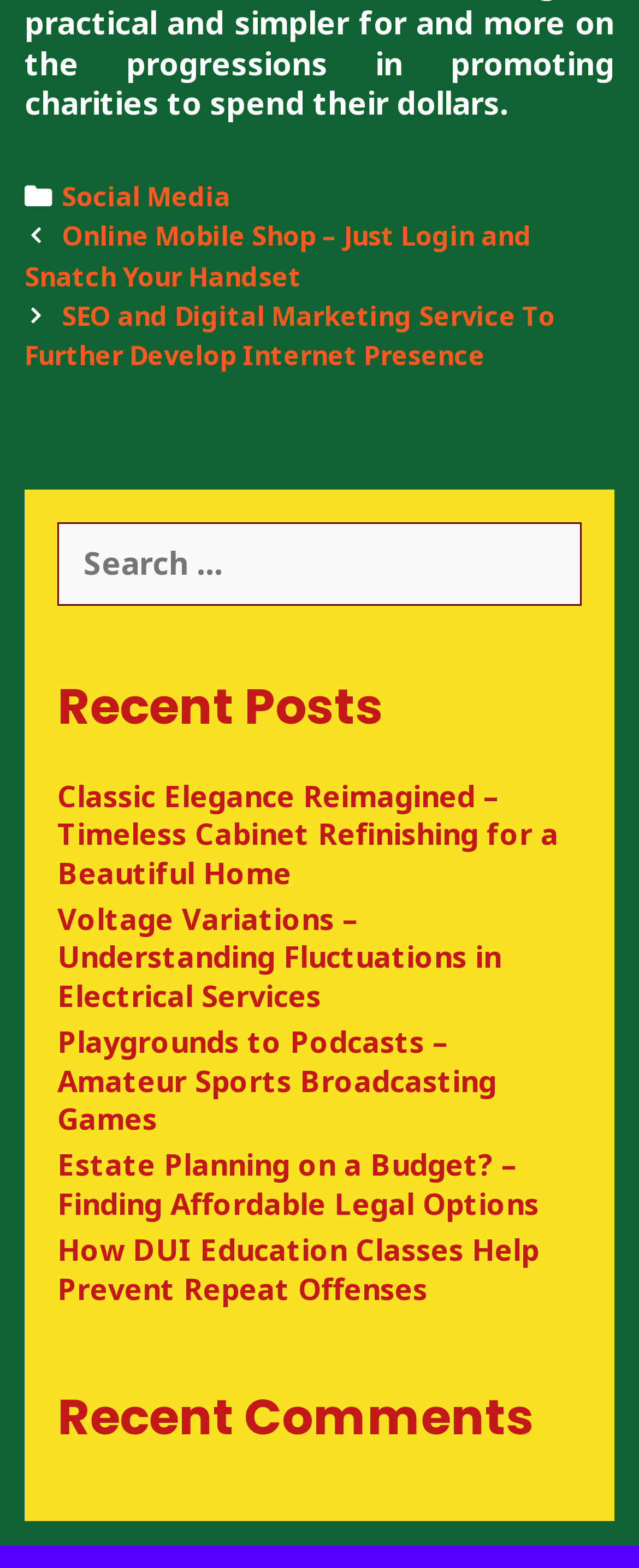Please identify the bounding box coordinates of the element's region that should be clicked to execute the following instruction: "Search for products". The bounding box coordinates must be four float numbers between 0 and 1, i.e., [left, top, right, bottom].

None